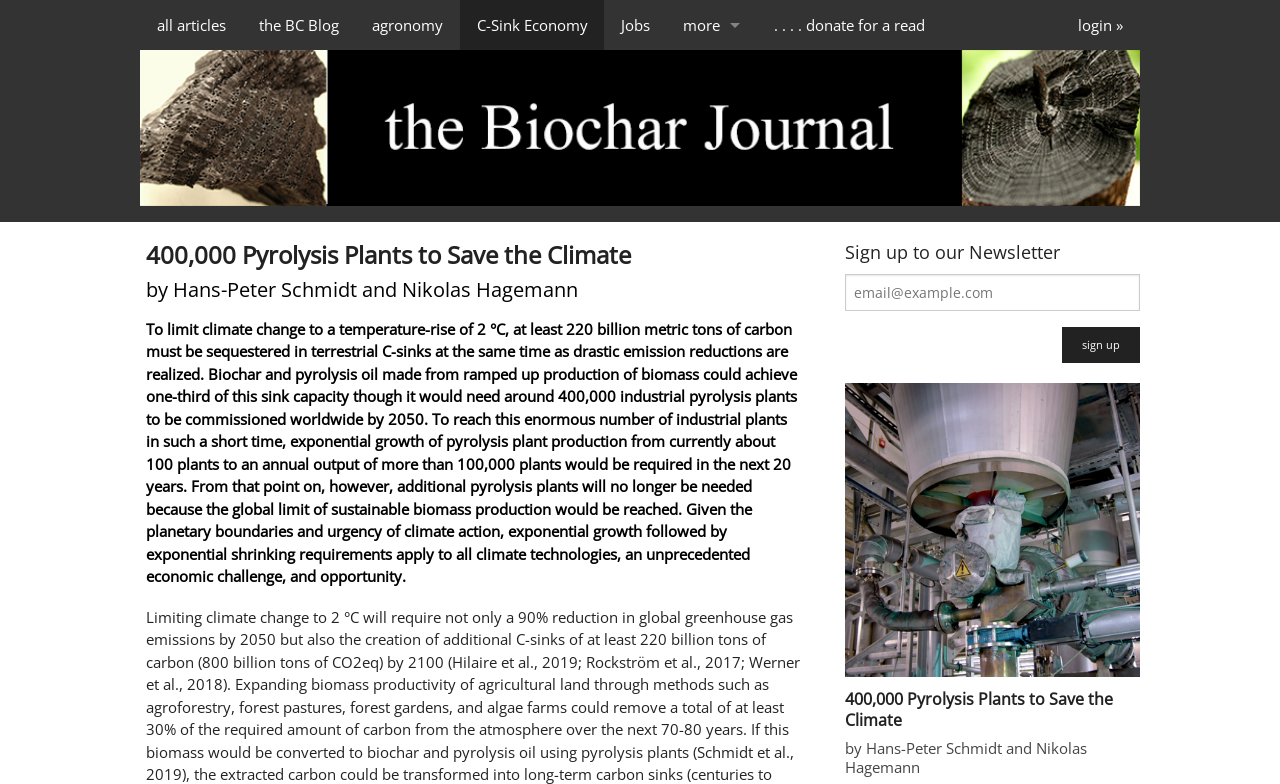Given the element description, predict the bounding box coordinates in the format (top-left x, top-left y, bottom-right x, bottom-right y), using floating point numbers between 0 and 1: Application Technique

None